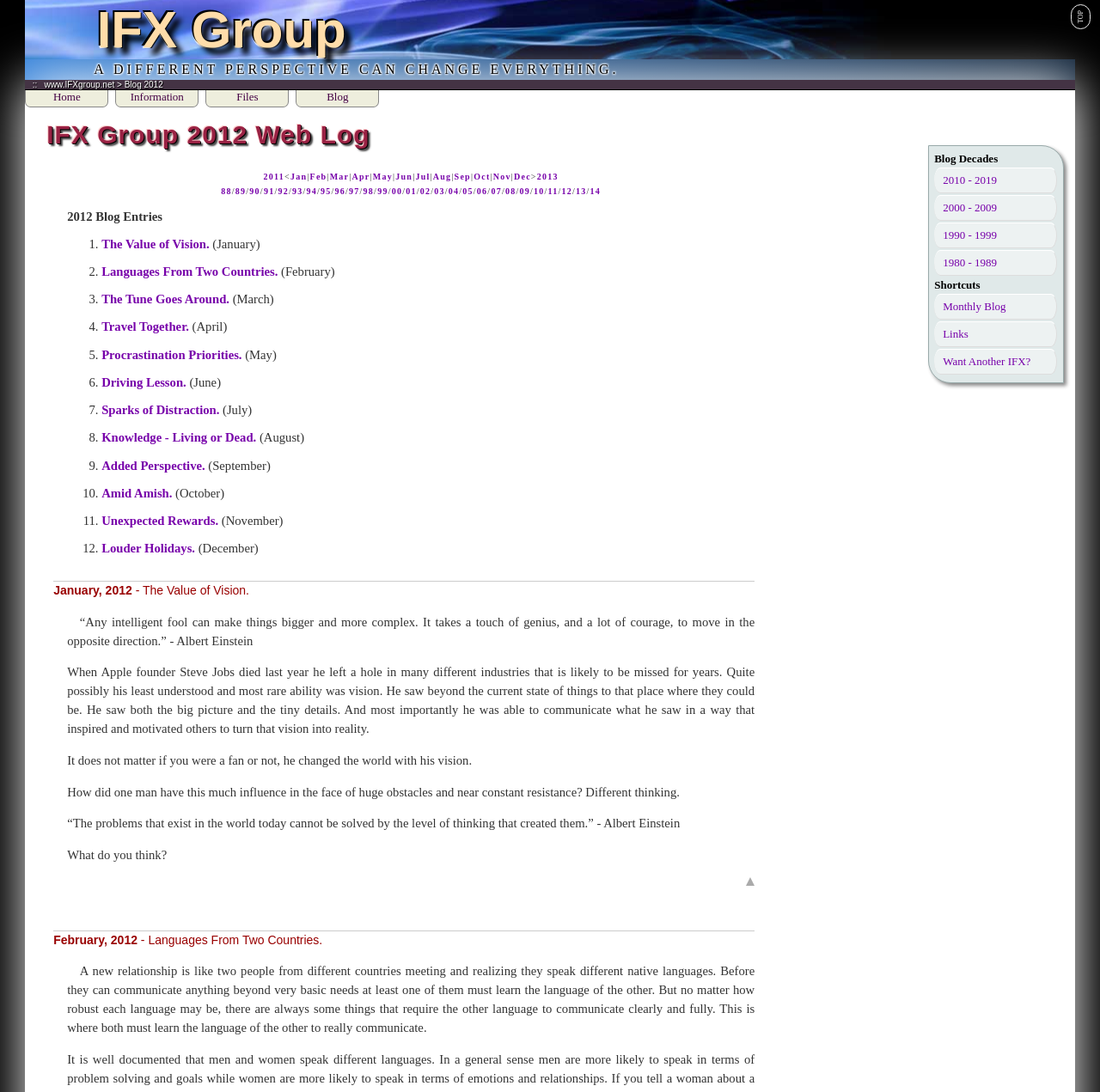Identify the bounding box coordinates of the part that should be clicked to carry out this instruction: "go to the monthly blog".

[0.849, 0.269, 0.961, 0.293]